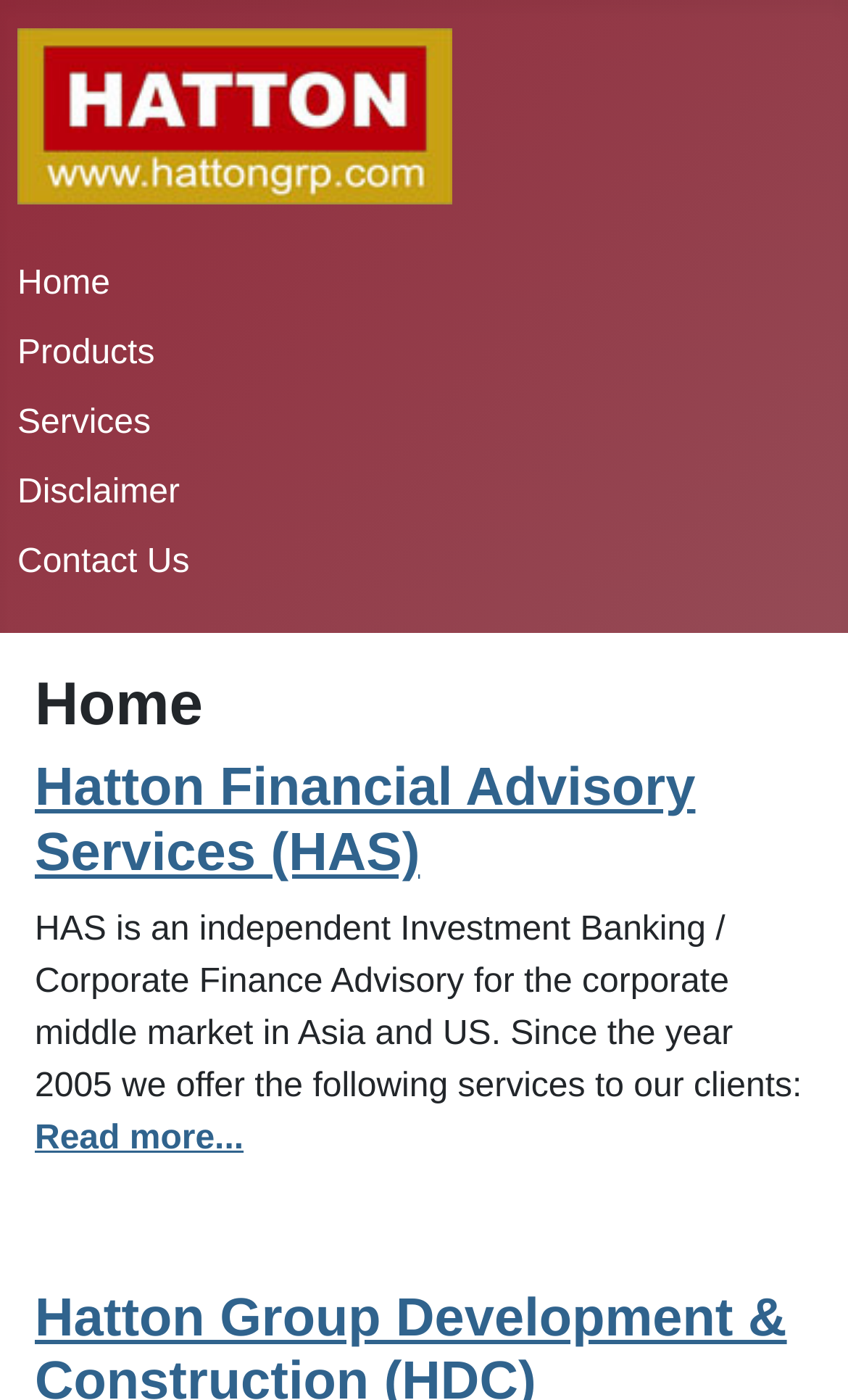Provide a thorough description of this webpage.

The webpage is titled "Home" and appears to be the main page of Hatton Group Limited. At the top left corner, there is a logo image of Hatton Group Limited, accompanied by a link with the same name. Below the logo, there is a navigation menu consisting of five links: "Home", "Products", "Services", "Disclaimer", and "Contact Us", arranged vertically.

The main content of the page is divided into sections. The first section has a heading "Home" at the top, followed by a subheading "Hatton Financial Advisory Services (HAS)" below it. The subheading is also a link. Below the subheading, there is a paragraph of text describing HAS as an independent Investment Banking/Corporate Finance Advisory firm serving the middle market in Asia and the US since 2005. The text also mentions that the firm offers various services to its clients.

At the bottom of the paragraph, there is a "Read more..." link. Below this link, there is a small, empty space, indicated by a non-breaking space character. Overall, the webpage has a simple and organized layout, with clear headings and concise text.